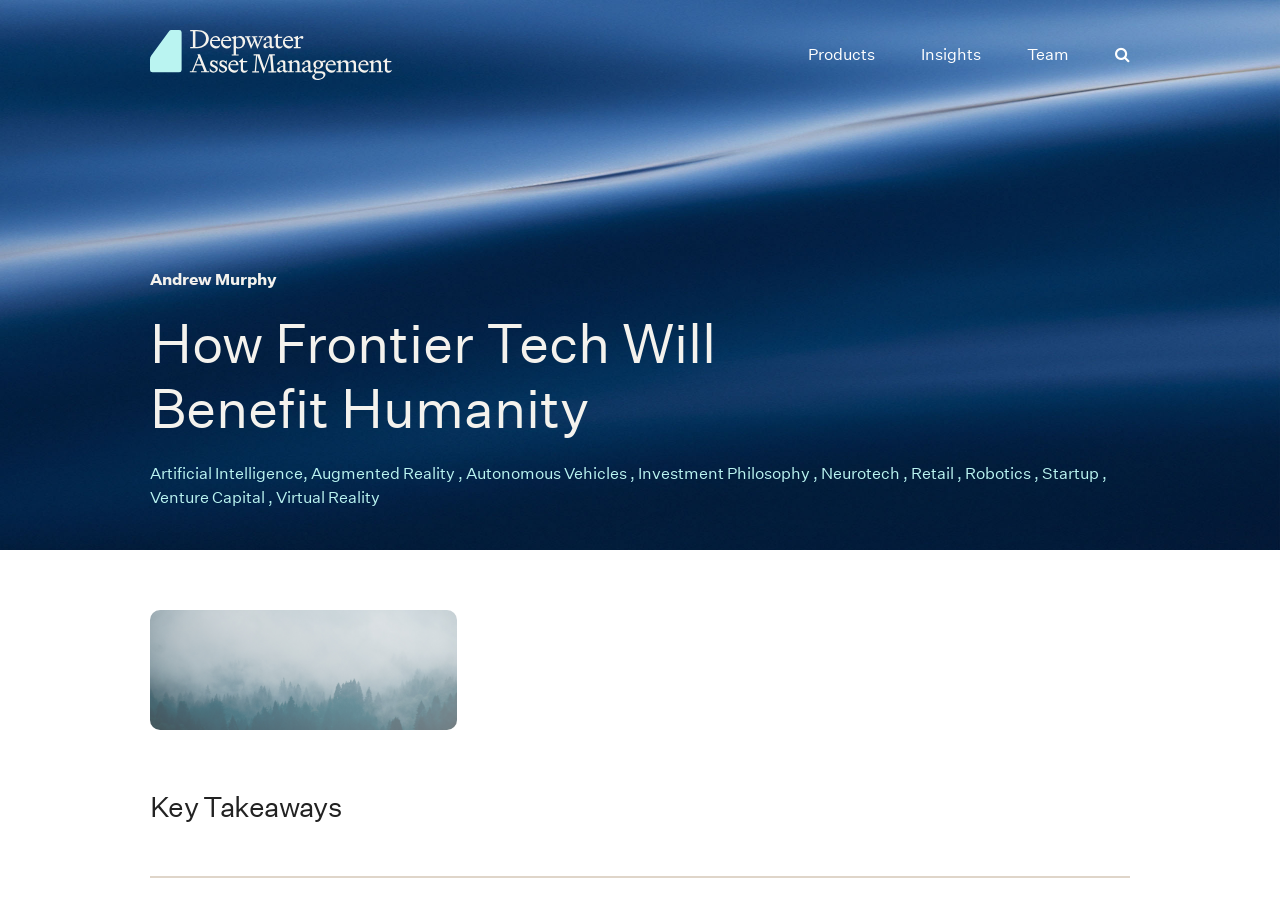What is the name of the company?
Use the screenshot to answer the question with a single word or phrase.

Deepwater